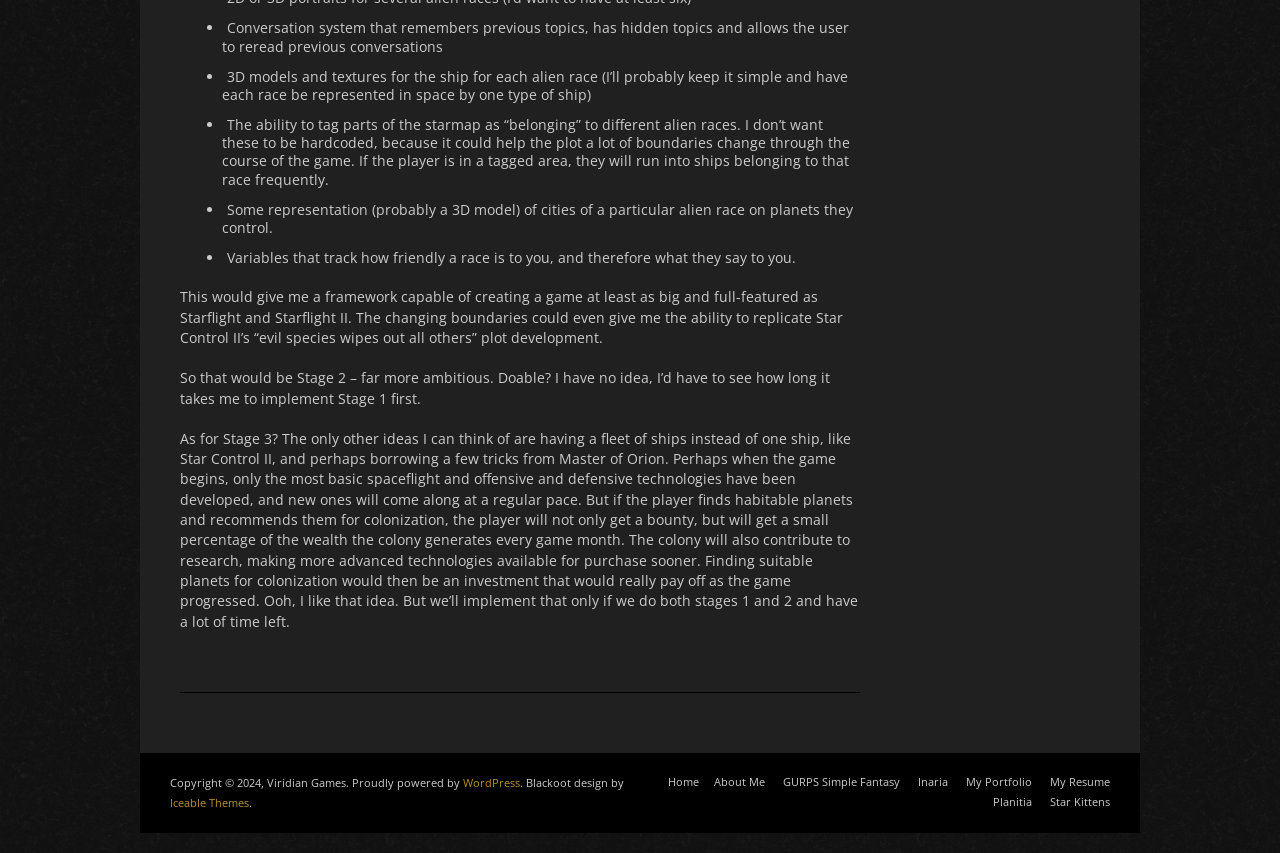What is the purpose of finding habitable planets in the game?
Please provide a single word or phrase based on the screenshot.

To get a bounty and contribute to research